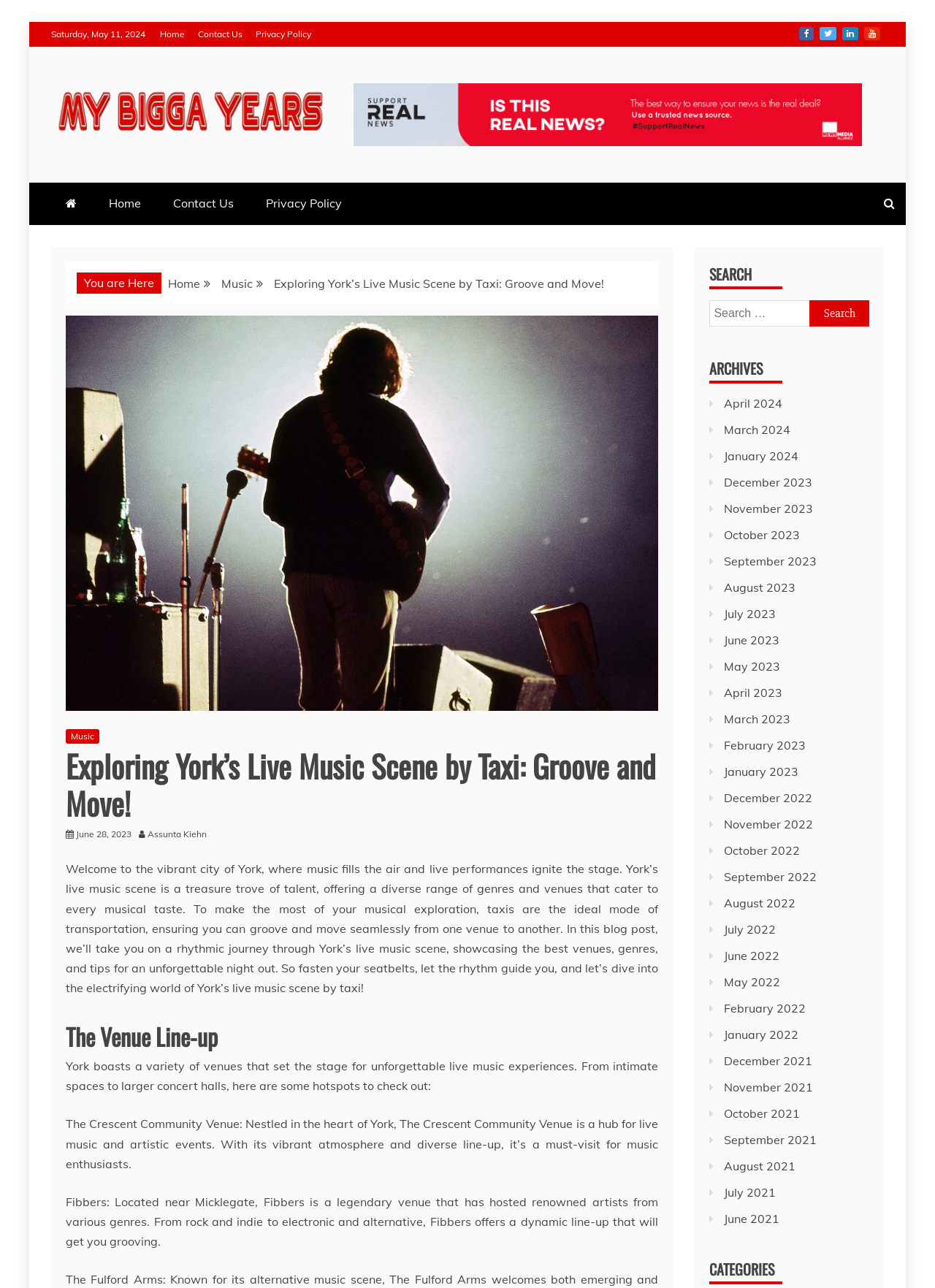Please determine the main heading text of this webpage.

Exploring York’s Live Music Scene by Taxi: Groove and Move!